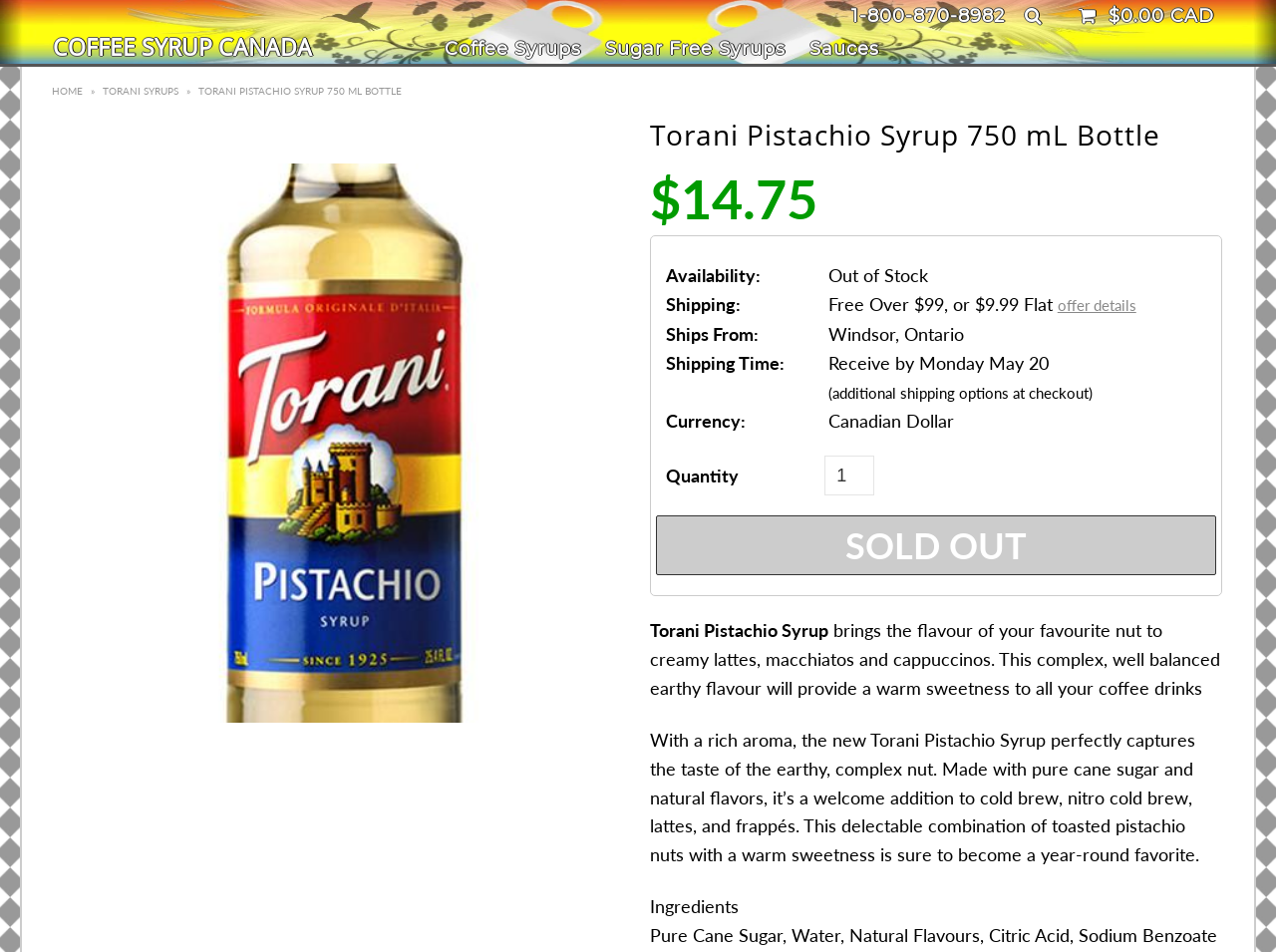Respond with a single word or phrase for the following question: 
Is the product available for purchase?

No